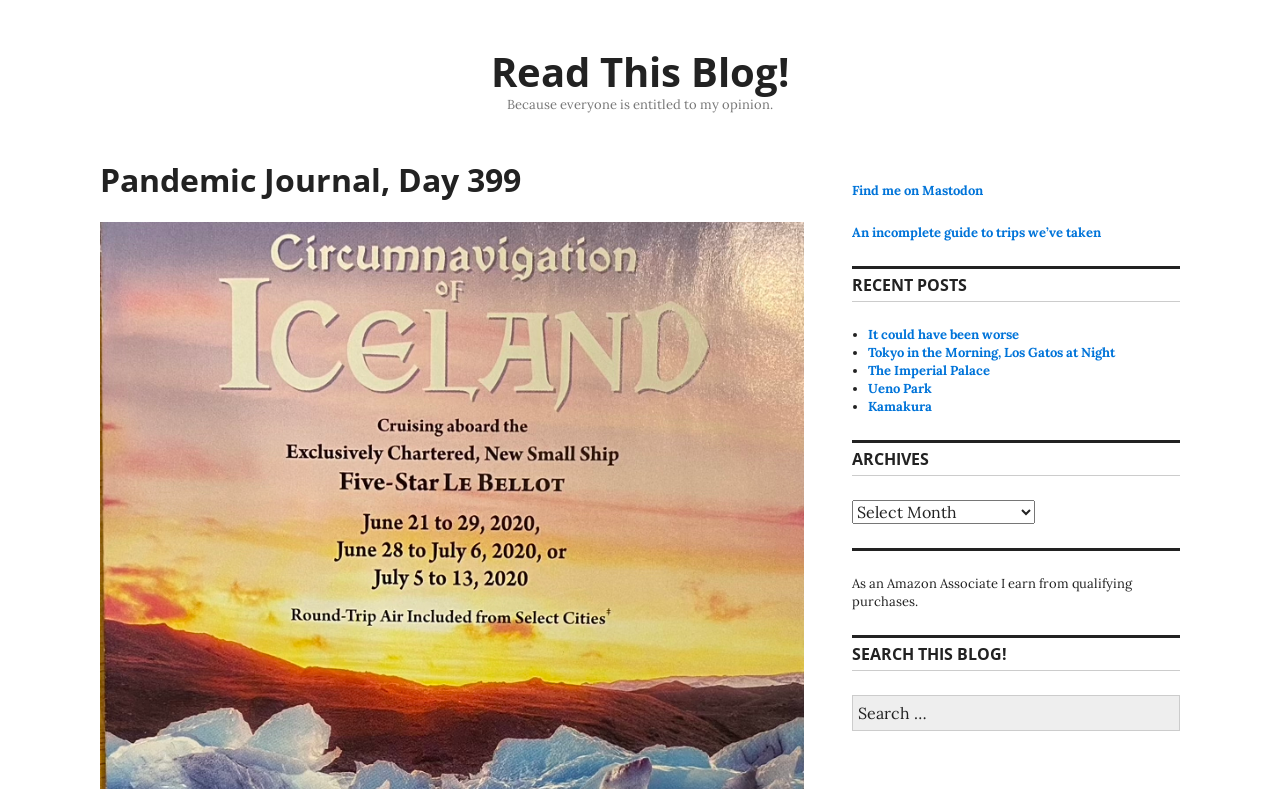Identify and provide the text of the main header on the webpage.

Pandemic Journal, Day 399